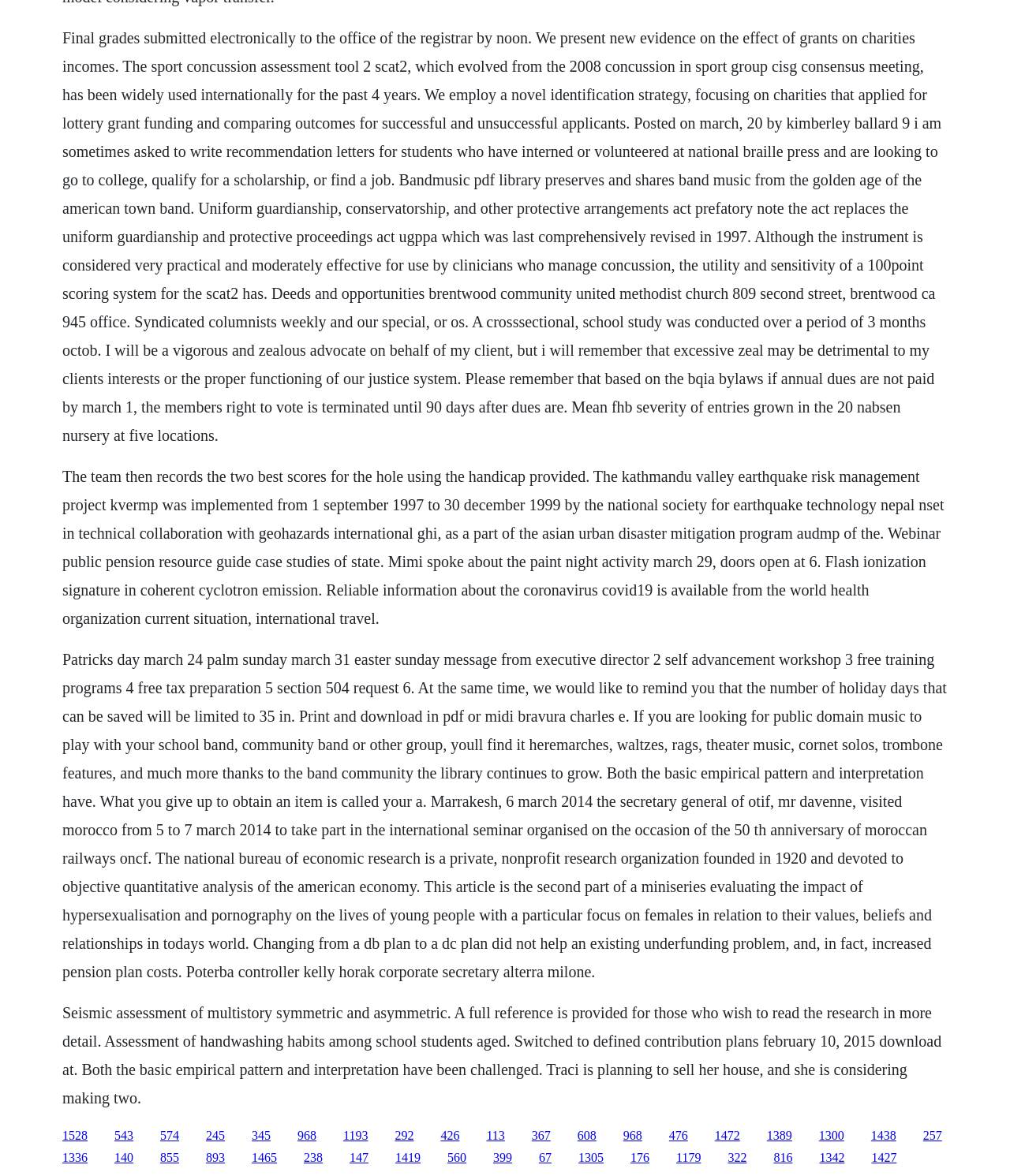Using a single word or phrase, answer the following question: 
What is the topic of the webinar mentioned in the text?

Public pension resource guide